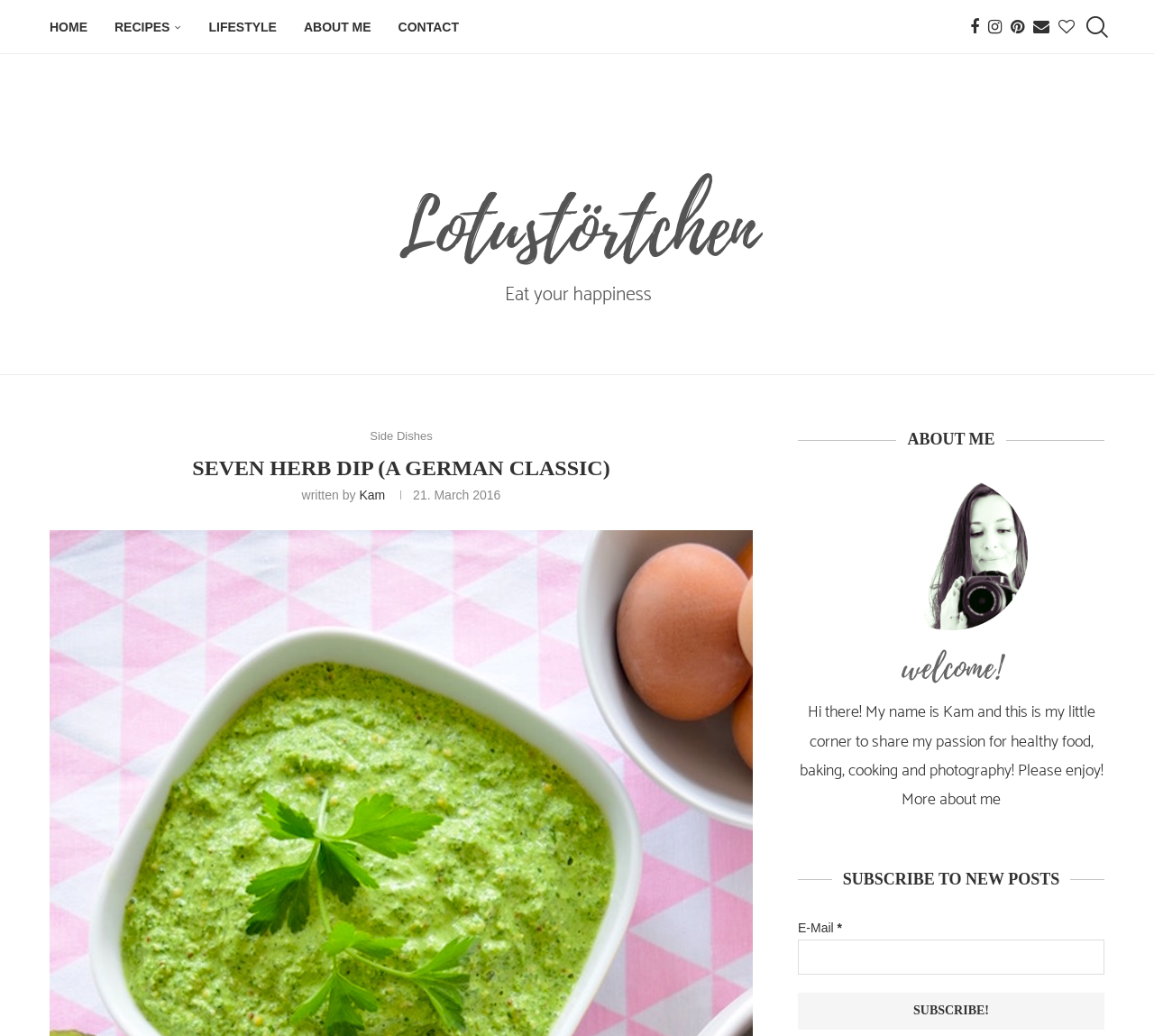Identify the bounding box coordinates of the element to click to follow this instruction: 'search for recipes'. Ensure the coordinates are four float values between 0 and 1, provided as [left, top, right, bottom].

[0.941, 0.001, 0.957, 0.051]